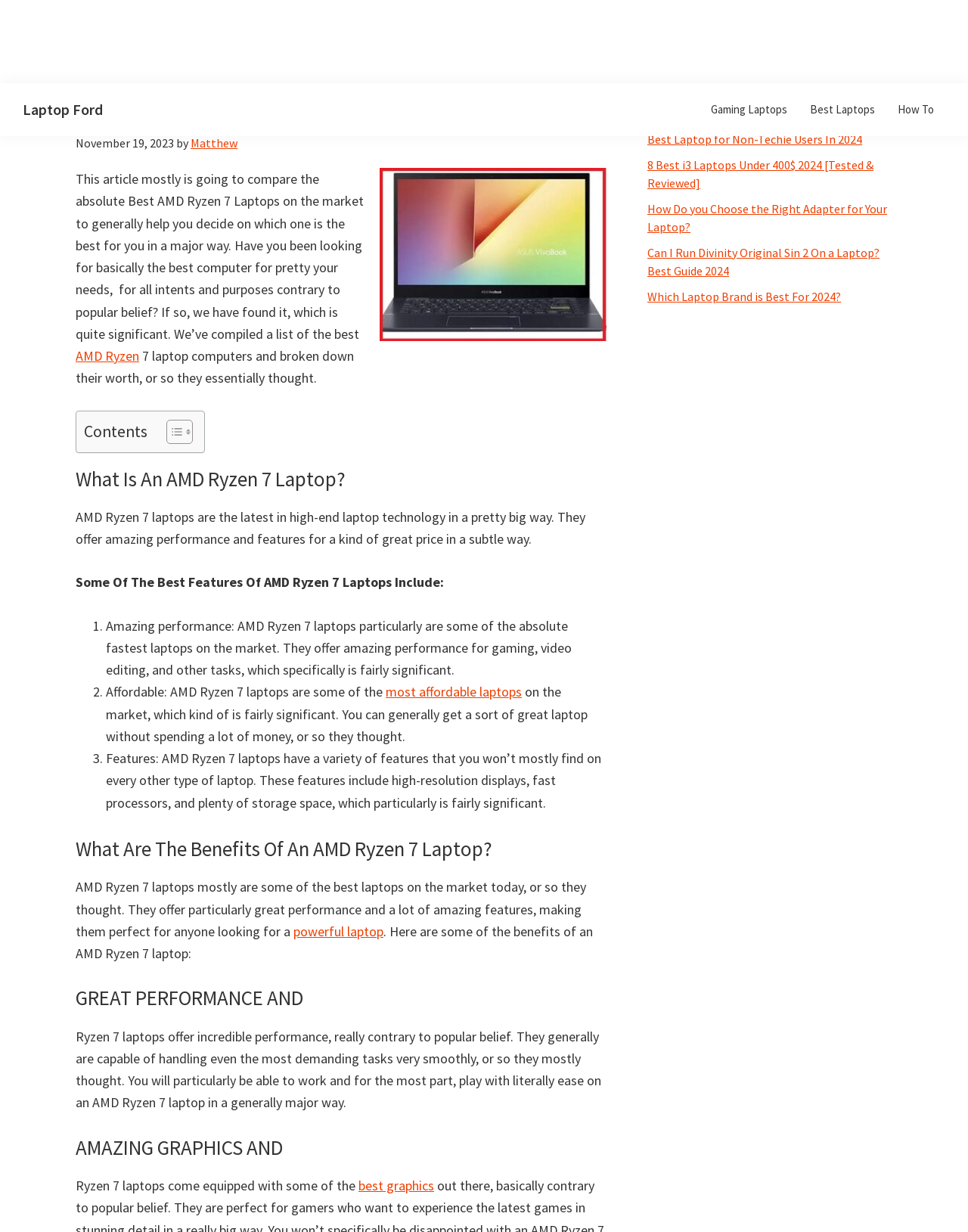Using the elements shown in the image, answer the question comprehensively: What is the name of the international school of harmonica founded by the author?

The author founded the first international school of harmonica in French language, as mentioned in the section where they talk about their background and experience, stating 'j'ai fondé la toute première école internationale d'harmonica en langue française'.